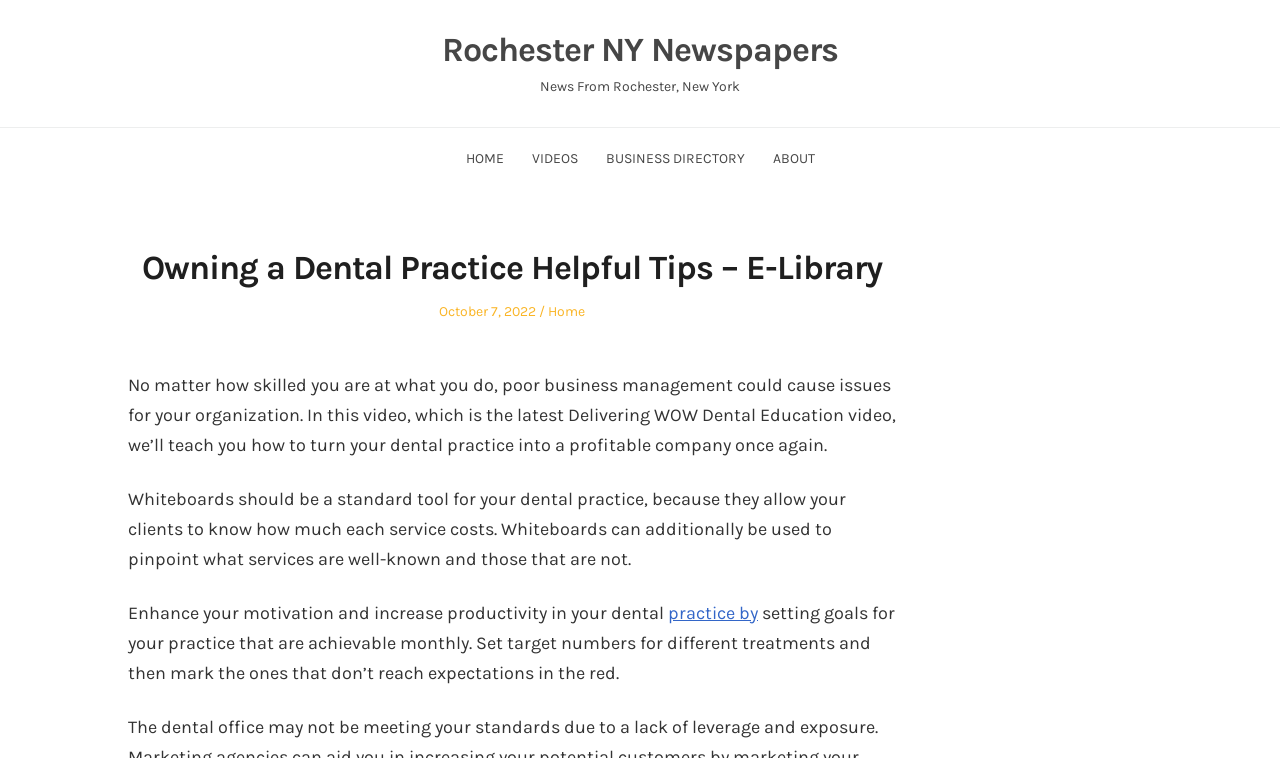Using the format (top-left x, top-left y, bottom-right x, bottom-right y), and given the element description, identify the bounding box coordinates within the screenshot: Business Directory

[0.473, 0.198, 0.582, 0.22]